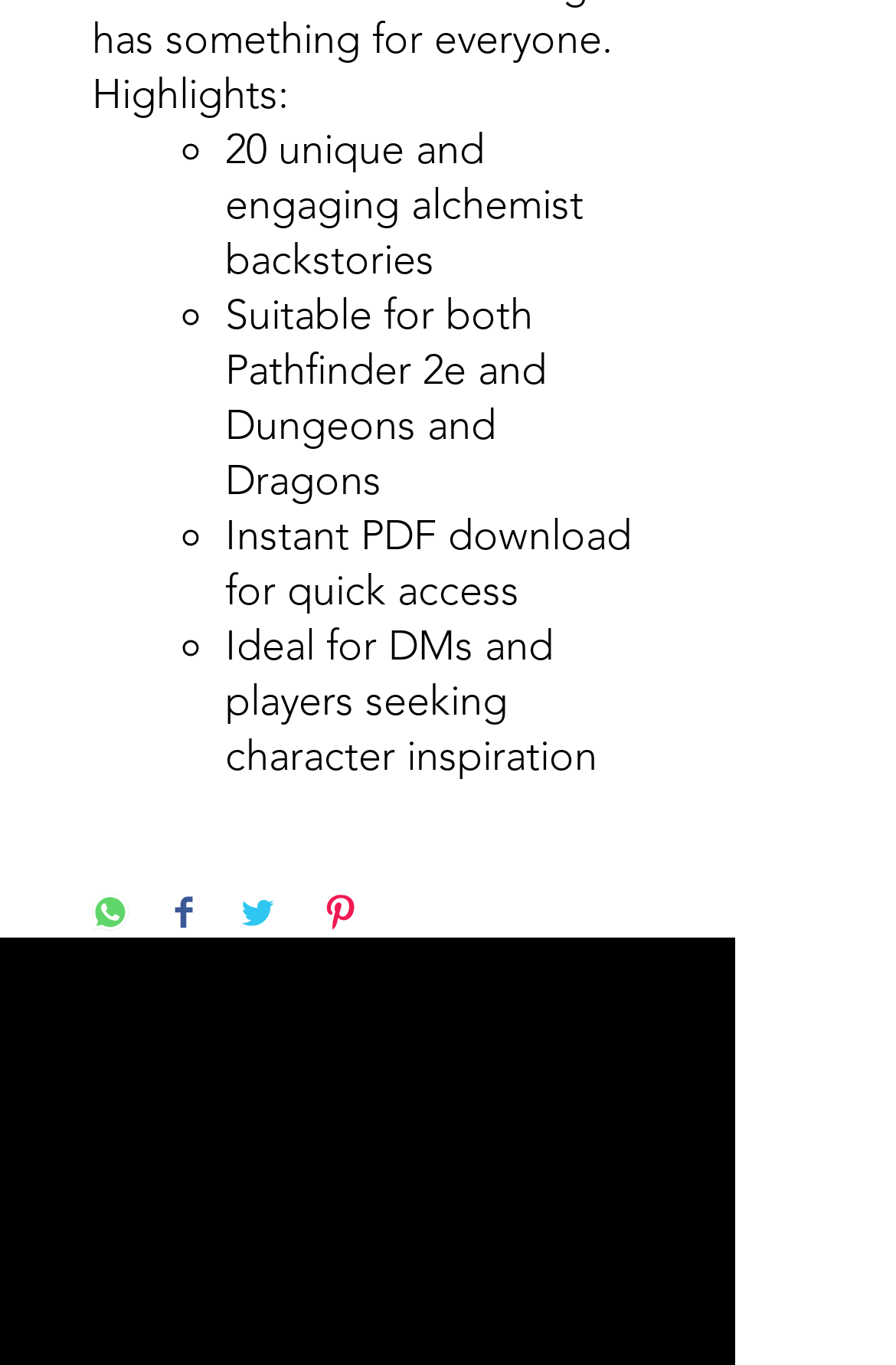Please mark the clickable region by giving the bounding box coordinates needed to complete this instruction: "Share on WhatsApp".

[0.103, 0.654, 0.144, 0.686]